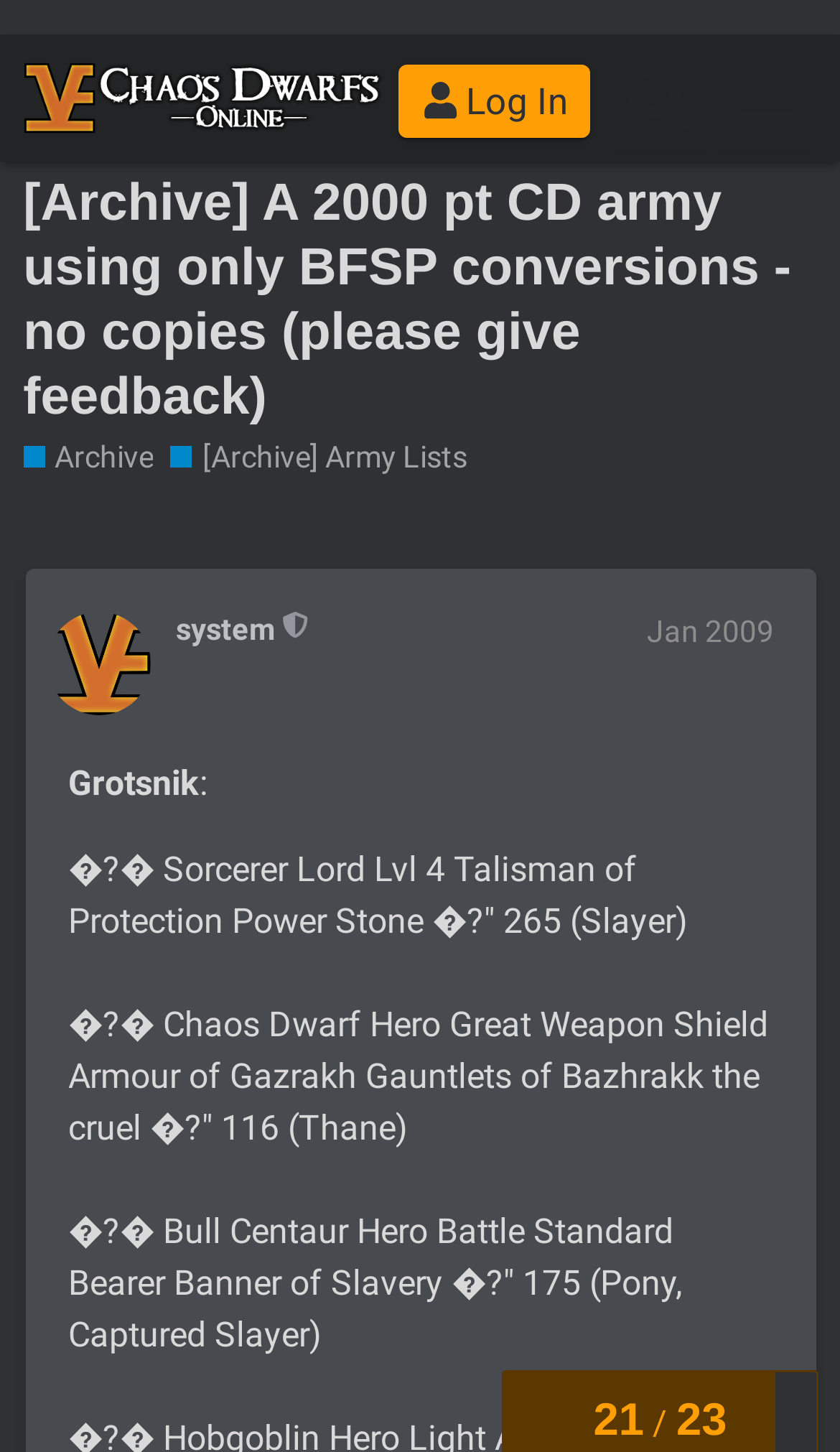Given the element description, predict the bounding box coordinates in the format (top-left x, top-left y, bottom-right x, bottom-right y). Make sure all values are between 0 and 1. Here is the element description: [Archive] Army Lists

[0.322, 0.049, 0.675, 0.074]